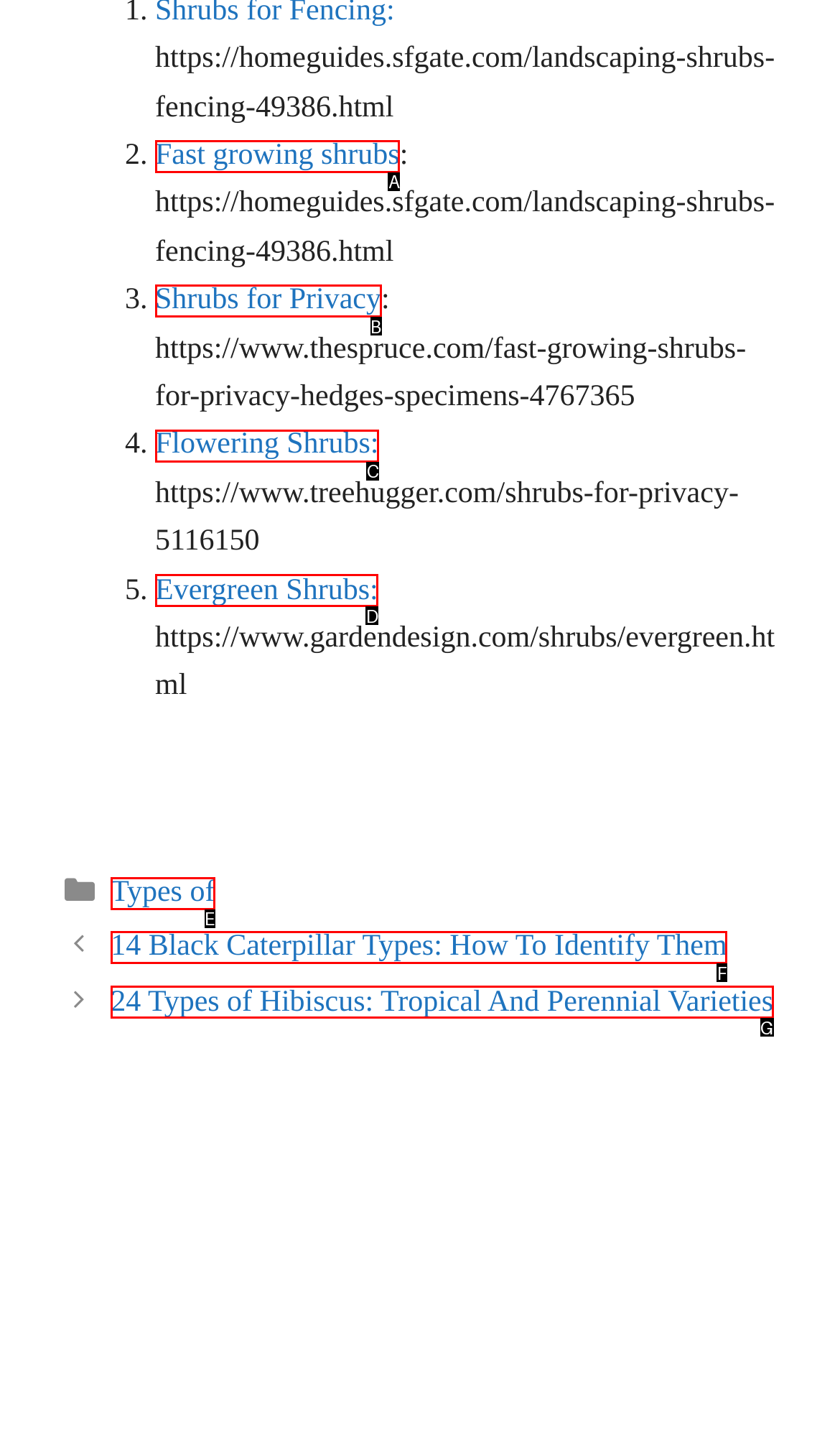Identify which HTML element aligns with the description: Types of
Answer using the letter of the correct choice from the options available.

E